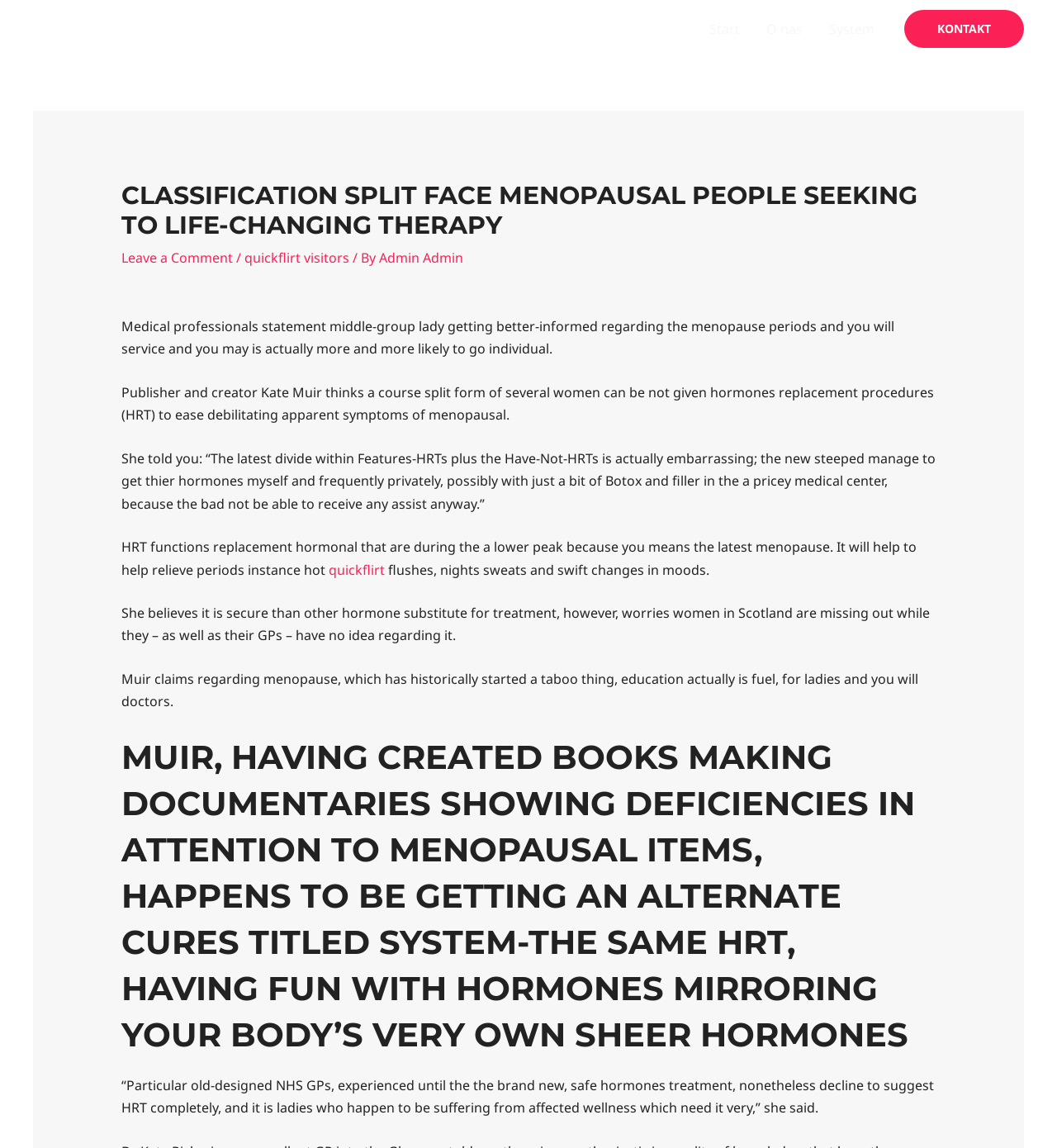What is the concern of Kate Muir?
Please answer the question with as much detail as possible using the screenshot.

Kate Muir is concerned that women in Scotland are missing out on HRT due to lack of knowledge about it among GPs and women themselves. She believes that education is key to addressing this issue.